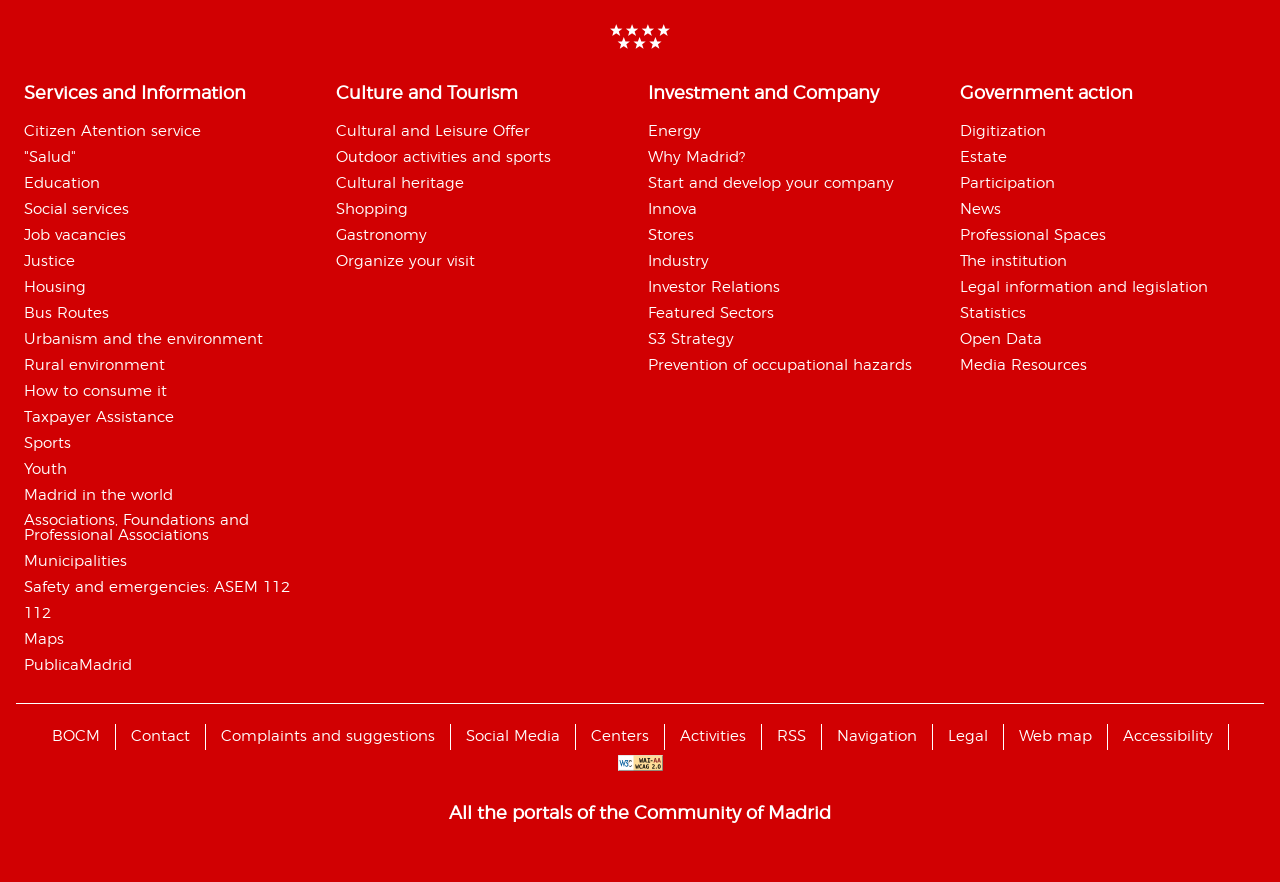Please answer the following question using a single word or phrase: 
What is the second category listed on the webpage?

Cultura y Turismo